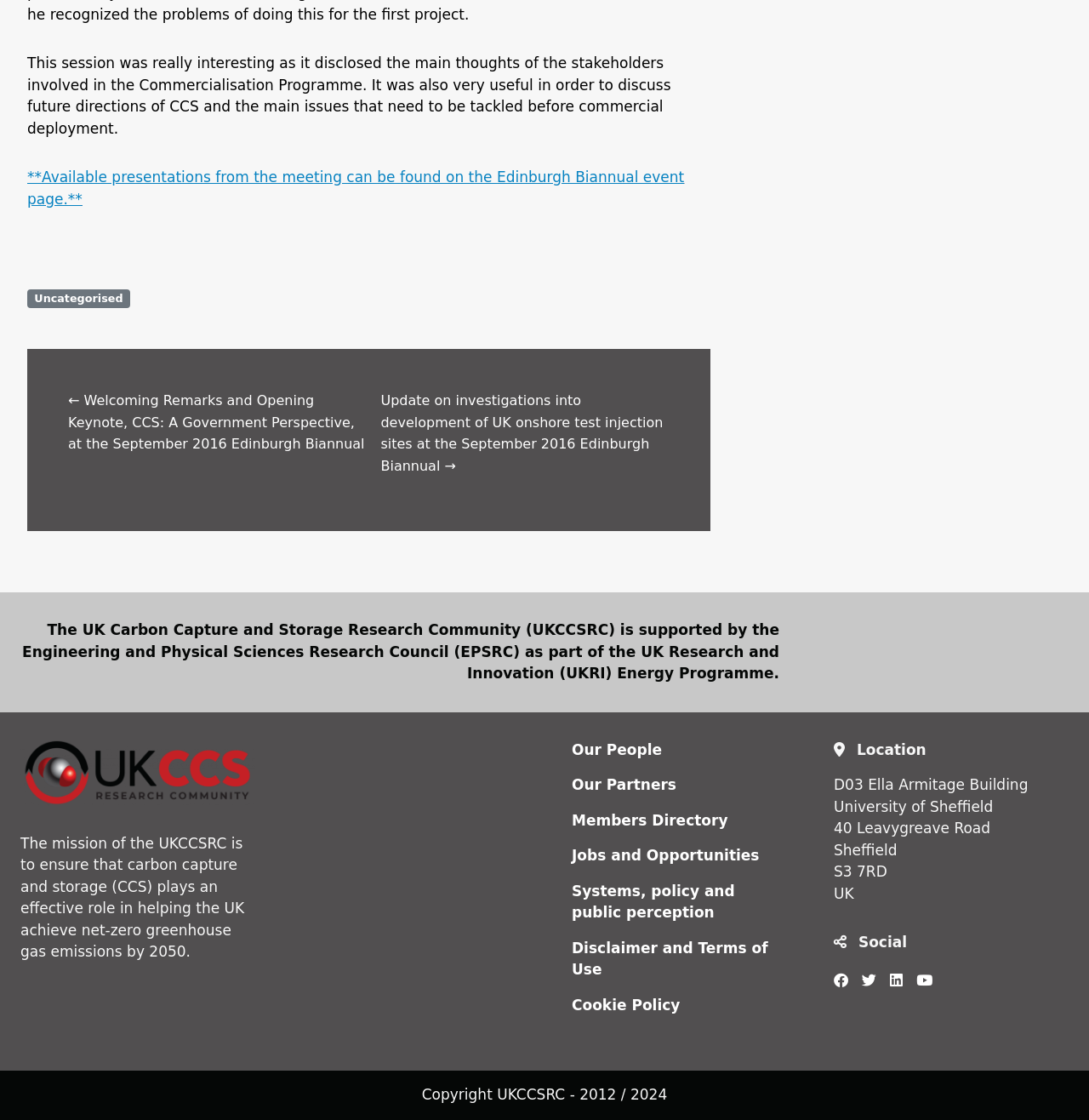Determine the bounding box coordinates of the clickable element necessary to fulfill the instruction: "Visit the Our People page". Provide the coordinates as four float numbers within the 0 to 1 range, i.e., [left, top, right, bottom].

[0.525, 0.661, 0.608, 0.677]